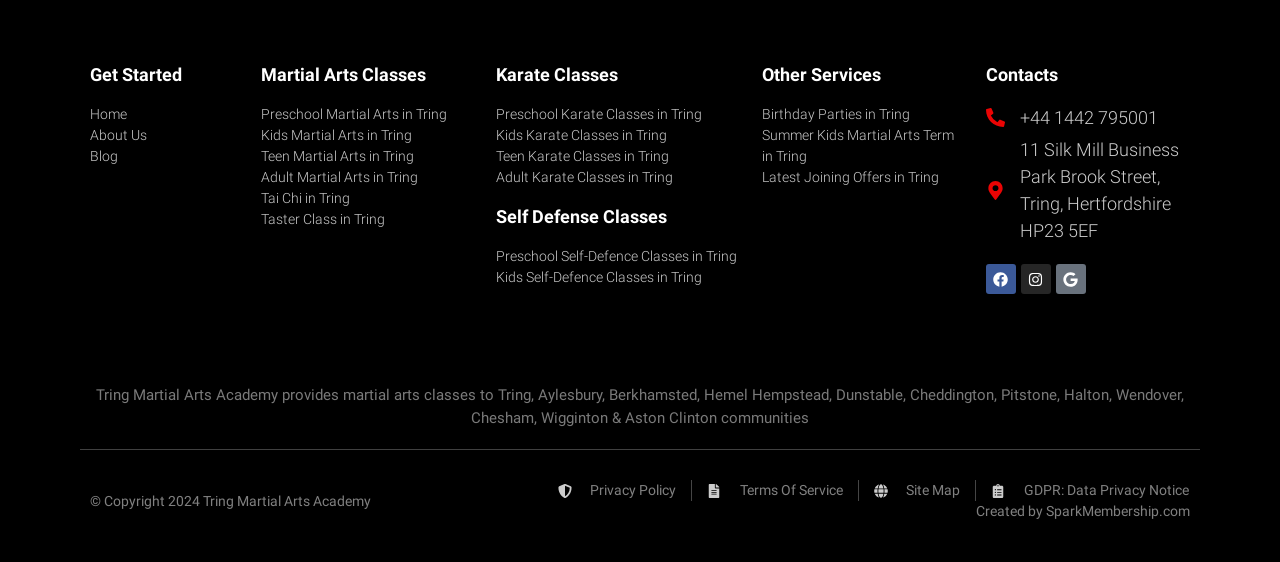Find and indicate the bounding box coordinates of the region you should select to follow the given instruction: "Check 'Privacy Policy'".

[0.436, 0.854, 0.529, 0.892]